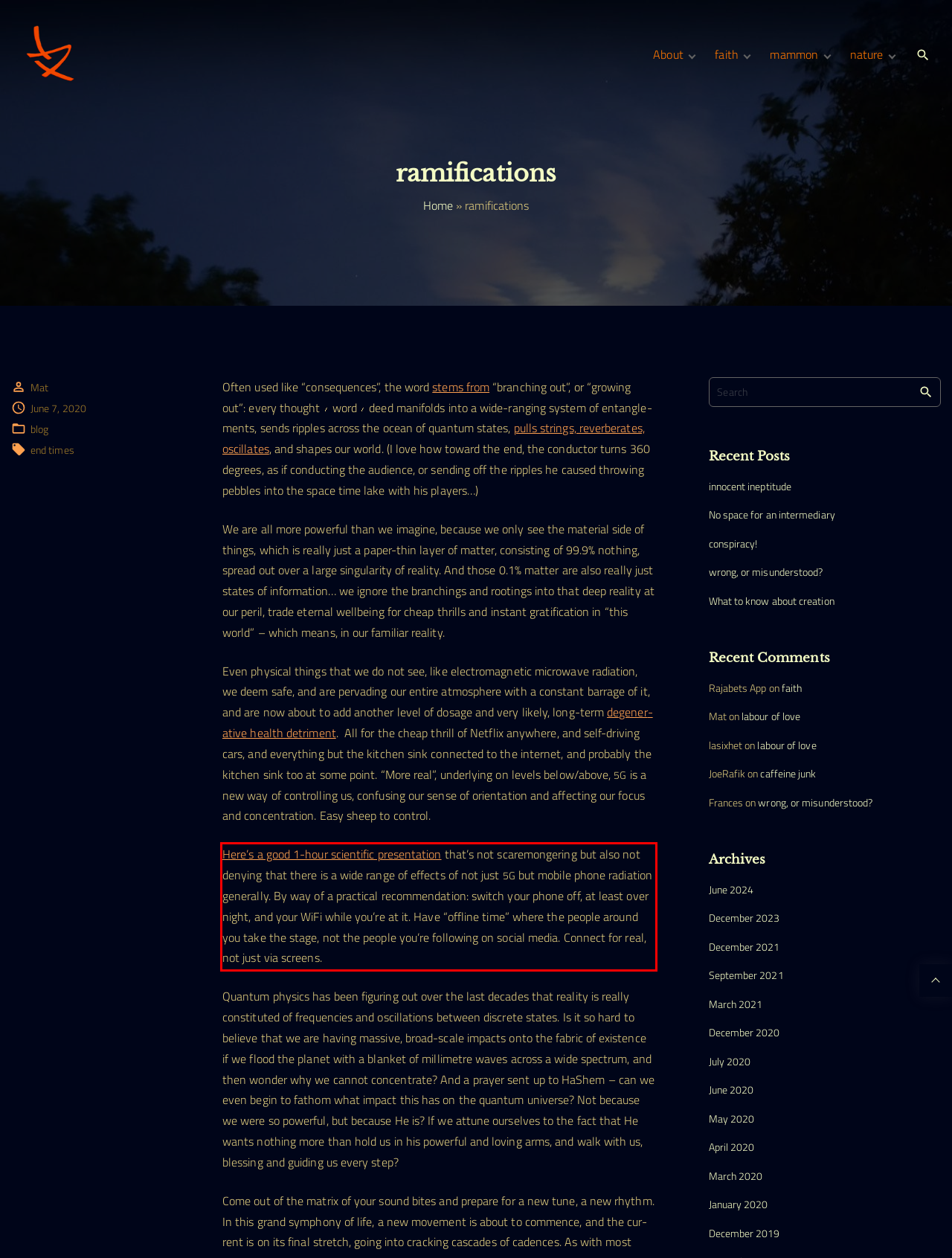There is a UI element on the webpage screenshot marked by a red bounding box. Extract and generate the text content from within this red box.

Here’s a good 1-hour sci­en­tific pre­sen­ta­tion that’s not scare­mon­gering but also not denying that there is a wide range of effects of not just 5G but mobile phone radi­a­tion gen­er­ally. By way of a prac­tical rec­om­men­da­tion: switch your phone off, at least over night, and your WiFi while you’re at it. Have “offline time” where the people around you take the stage, not the people you’re fol­lowing on social media. Con­nect for real, not just via screens.